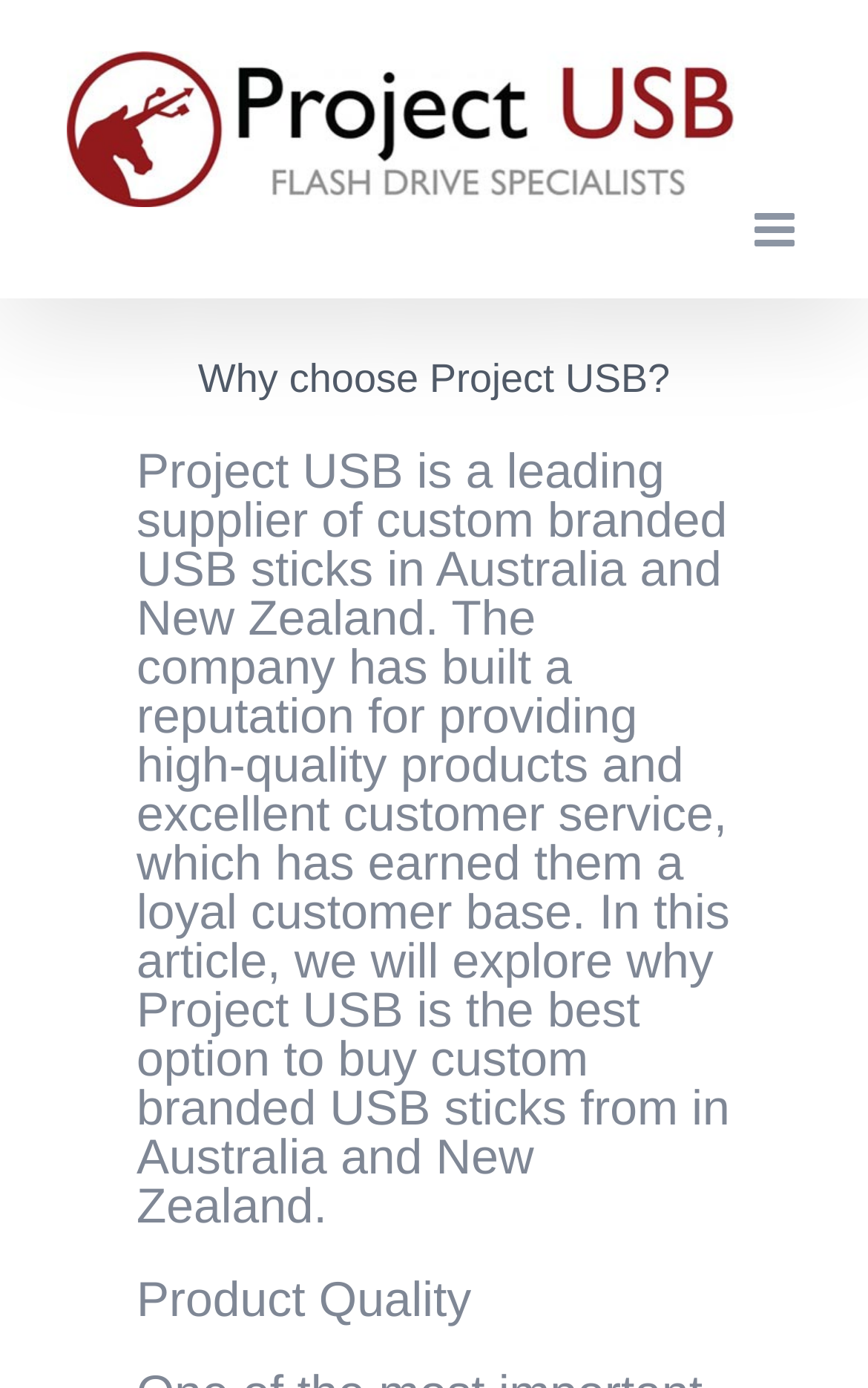Respond with a single word or phrase:
What is the purpose of the article?

to explore why Project USB is the best option